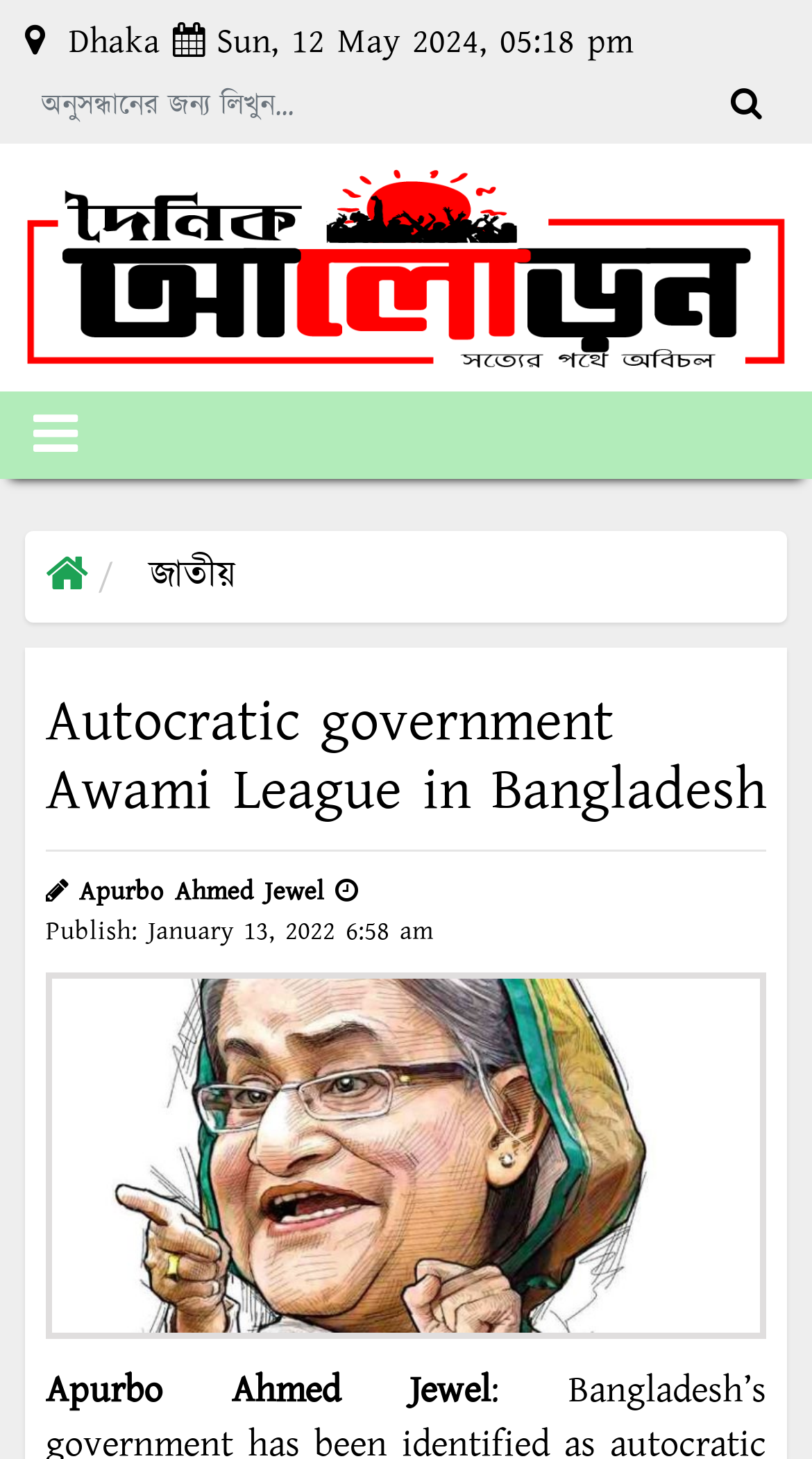Find the UI element described as: "জাতীয়" and predict its bounding box coordinates. Ensure the coordinates are four float numbers between 0 and 1, [left, top, right, bottom].

[0.185, 0.376, 0.29, 0.413]